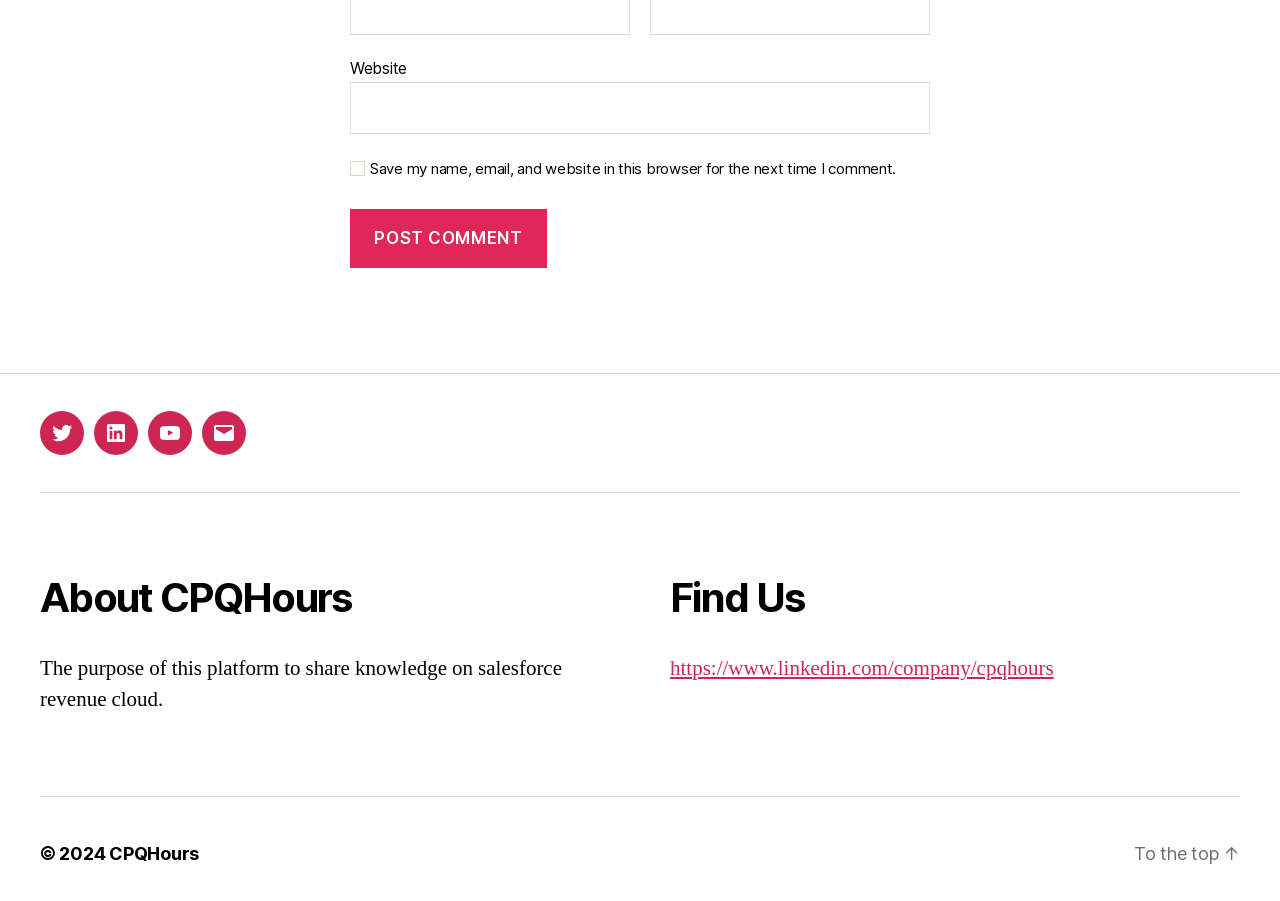Can you show the bounding box coordinates of the region to click on to complete the task described in the instruction: "Click the Post Comment button"?

[0.273, 0.262, 0.427, 0.327]